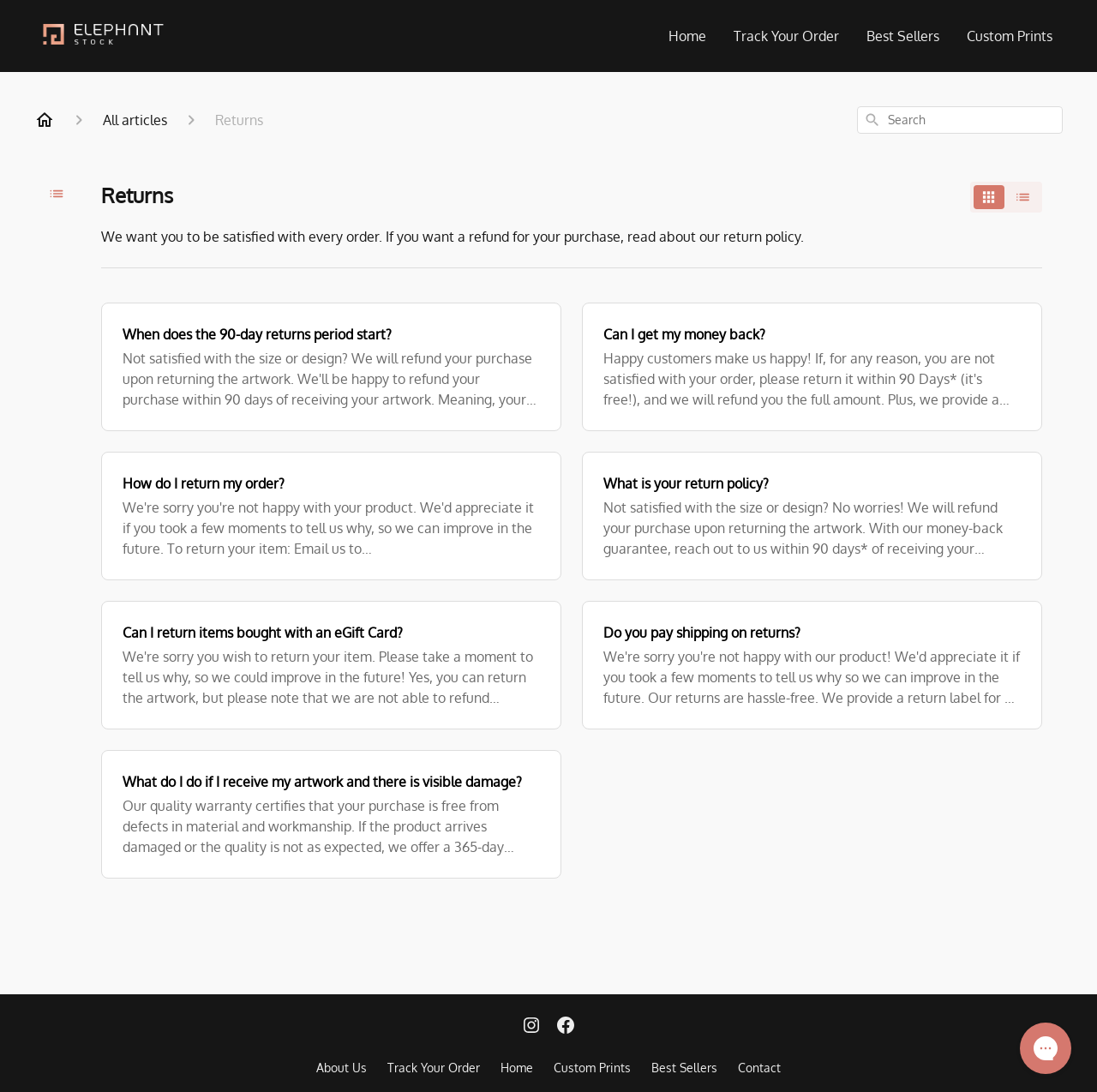Could you specify the bounding box coordinates for the clickable section to complete the following instruction: "Search for something"?

[0.809, 0.102, 0.956, 0.118]